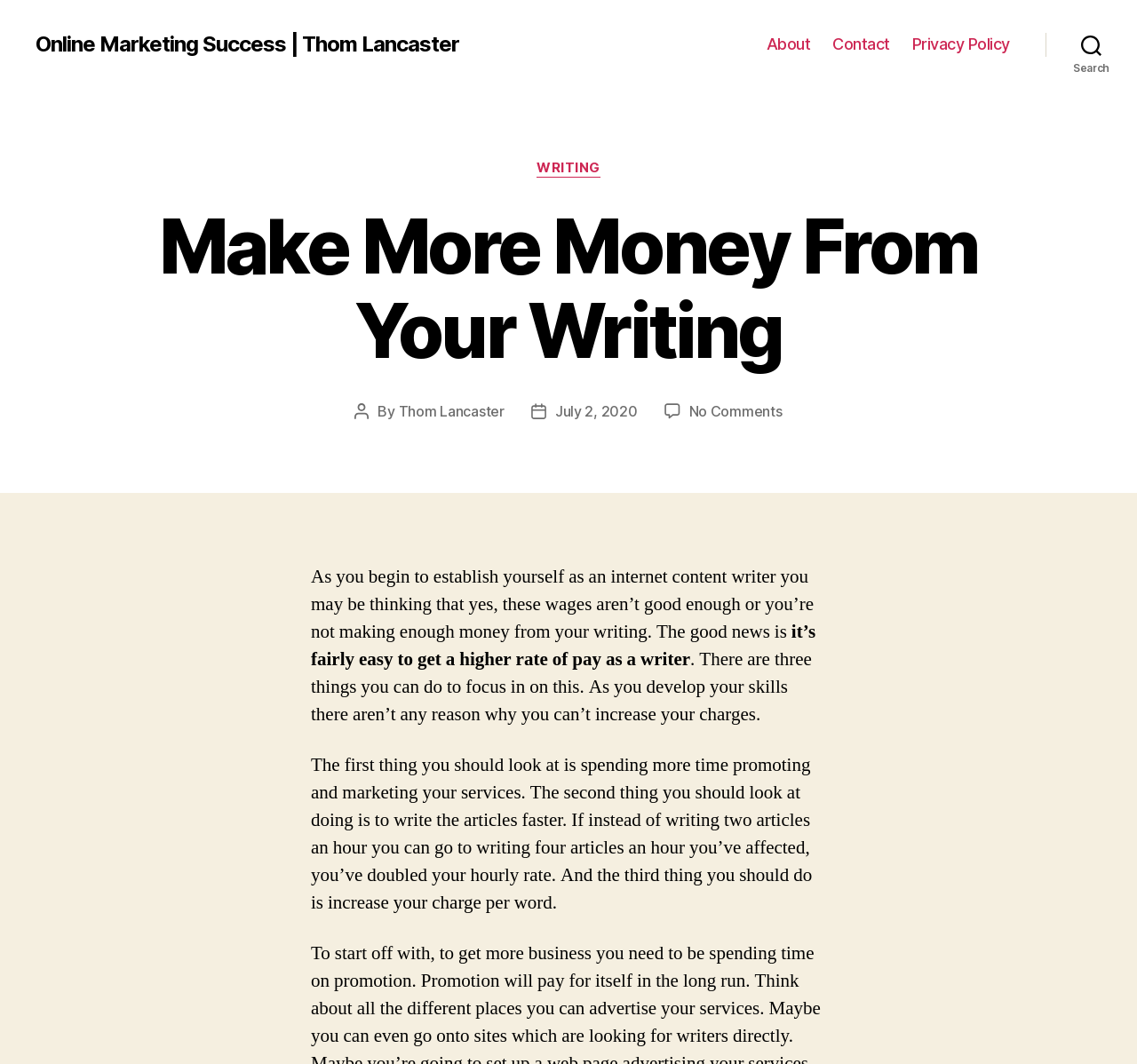Pinpoint the bounding box coordinates of the element to be clicked to execute the instruction: "Explore the article about using the SDGs to unlock shareholder value".

None